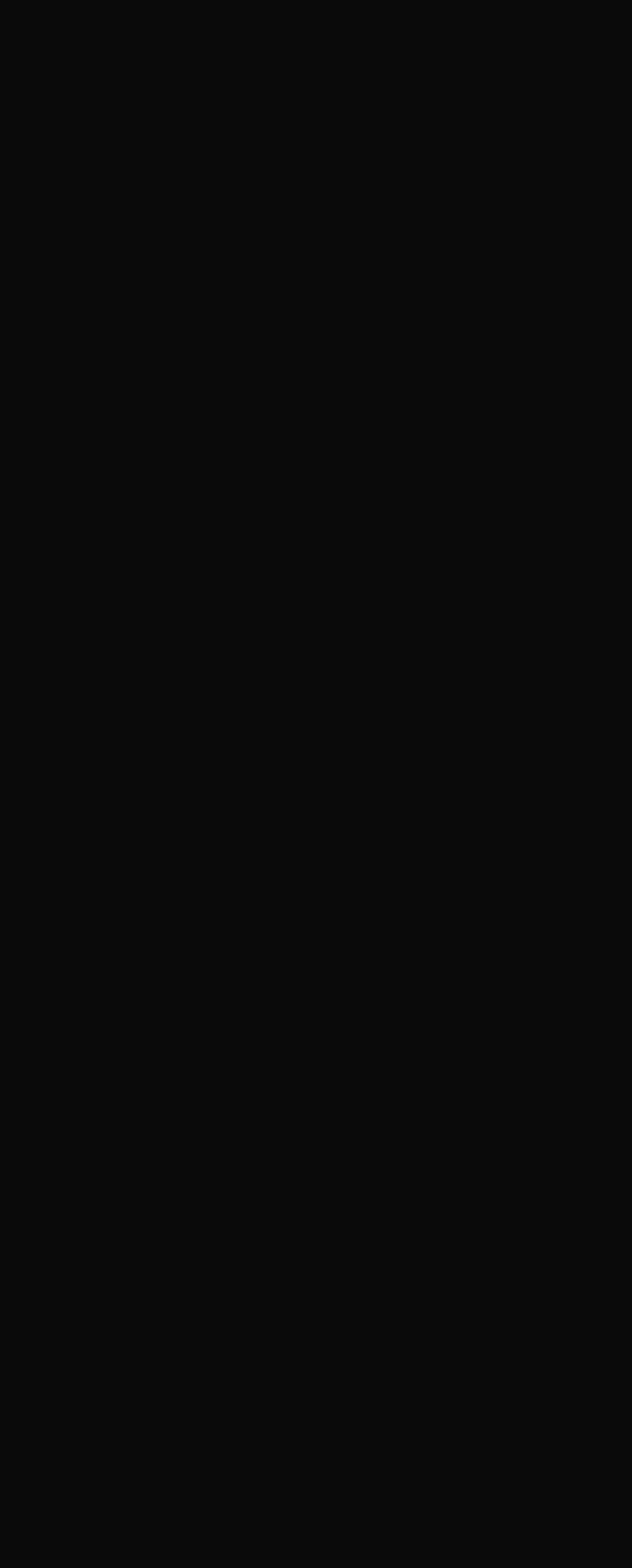Determine the bounding box coordinates of the clickable area required to perform the following instruction: "read 'Cryptocurrency News'". The coordinates should be represented as four float numbers between 0 and 1: [left, top, right, bottom].

[0.044, 0.626, 0.4, 0.646]